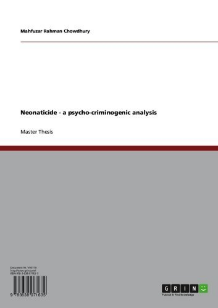What is the background color of the cover?
Using the information presented in the image, please offer a detailed response to the question.

The design of the cover features a minimalist aesthetic with a gray background, which provides a clean and simple visual representation of the thesis.